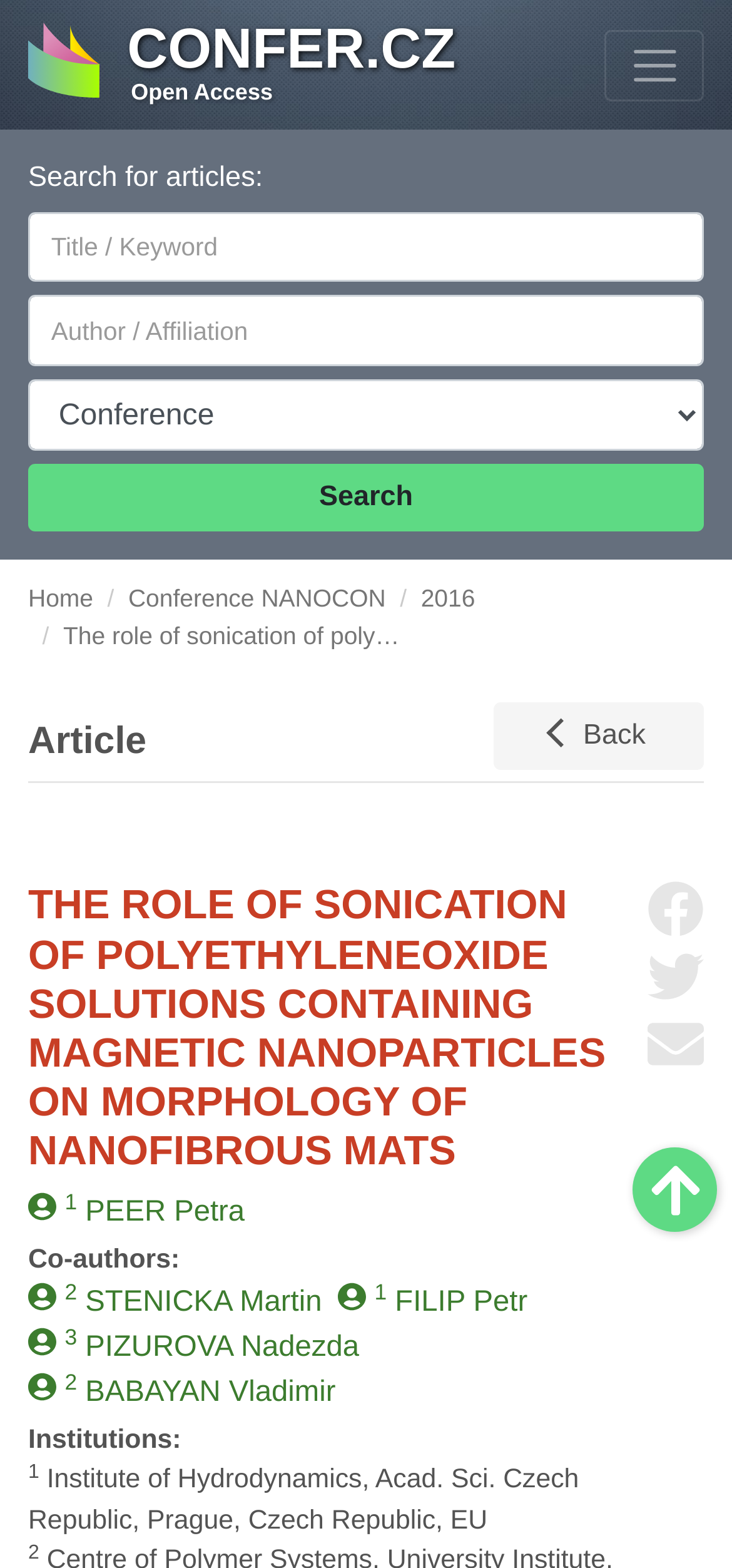What is the conference name?
Look at the image and respond with a single word or a short phrase.

NANOCON